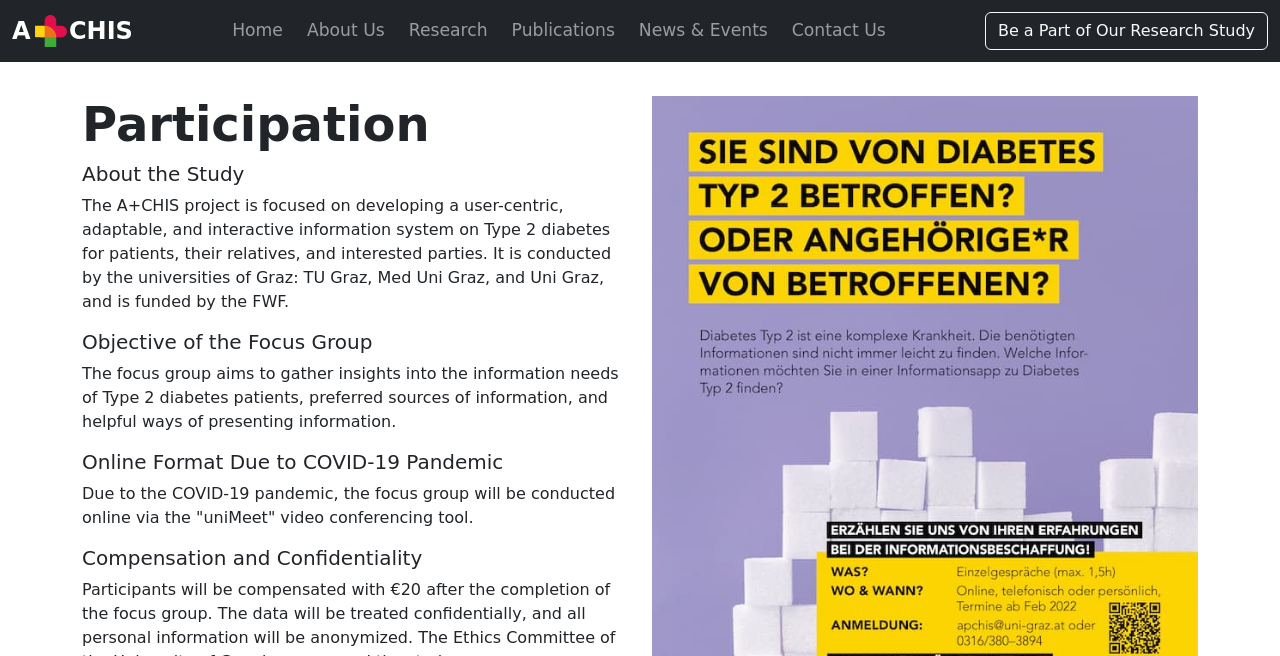Identify the bounding box coordinates of the section to be clicked to complete the task described by the following instruction: "Follow on Shop". The coordinates should be four float numbers between 0 and 1, formatted as [left, top, right, bottom].

None